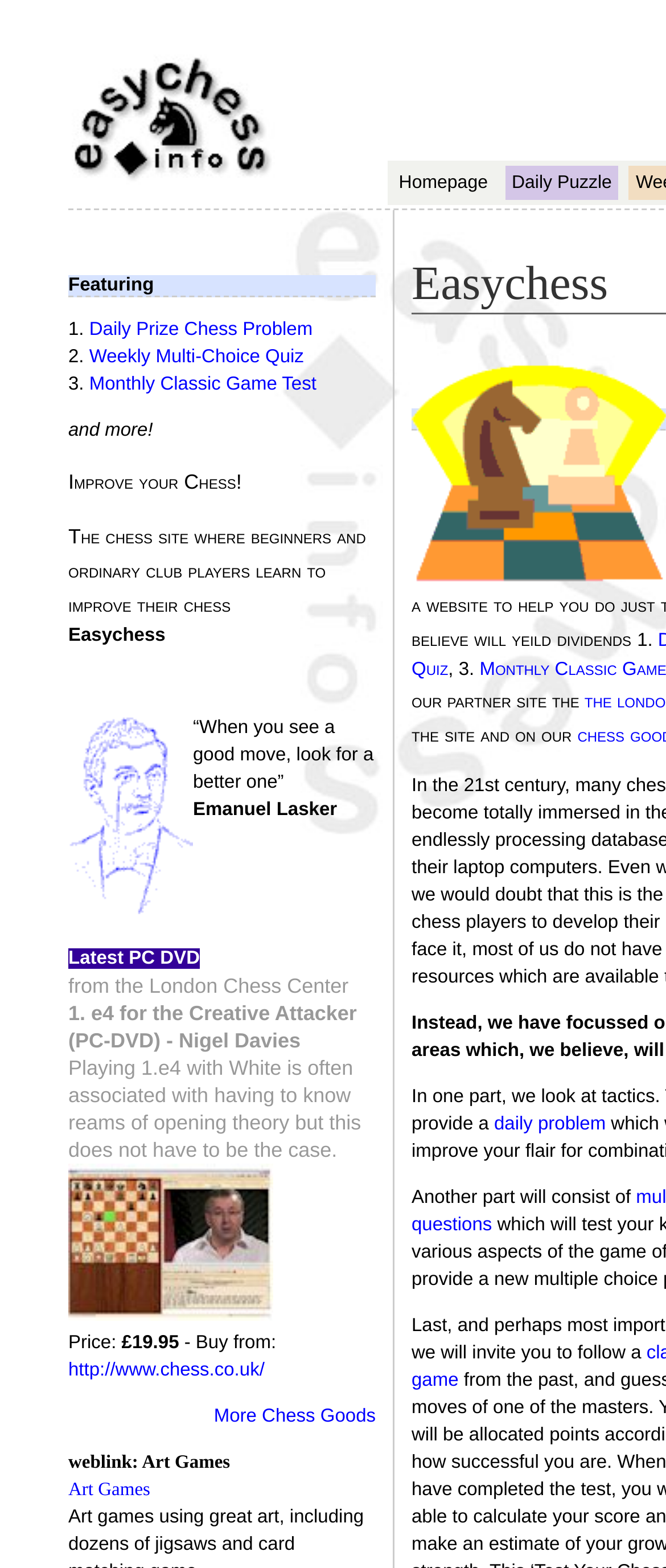Please respond in a single word or phrase: 
What is the quote mentioned in the webpage?

“When you see a good move, look for a better one”